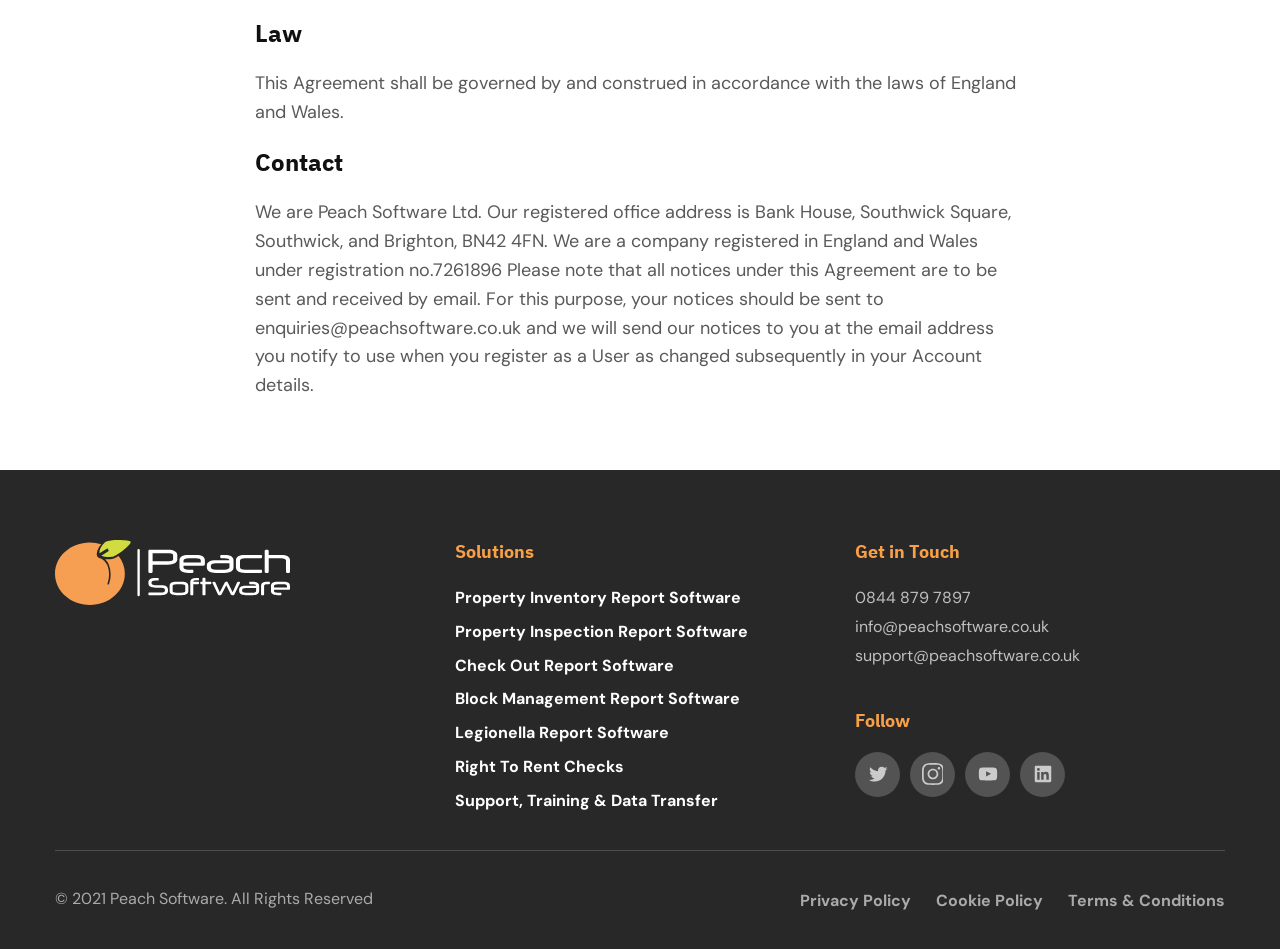What is the company name?
Please use the image to provide a one-word or short phrase answer.

Peach Software